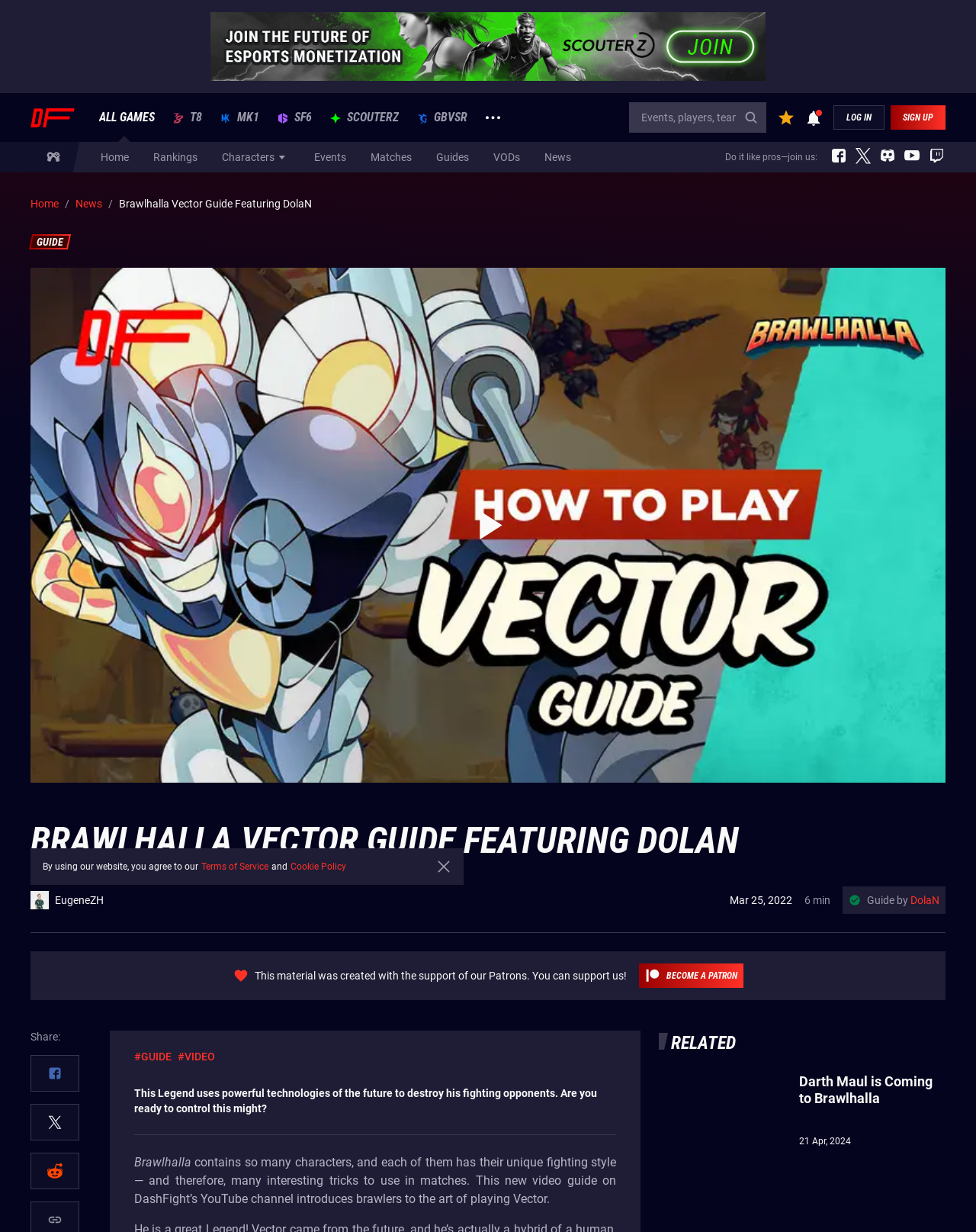Give a detailed account of the webpage's layout and content.

This webpage is a guide for playing Vector in Brawlhalla, featuring DolaN. At the top, there is a banner with a logo and a navigation menu with links to "ALL GAMES", various discipline logos, and a search bar. Below the banner, there are several buttons and links, including "LOG IN" and "SIGN UP" buttons, as well as links to "Home", "Rankings", "Characters", "Events", "Matches", "Guides", "VODs", and "News".

The main content of the page is a guide with a heading "BRAWLHALLA VECTOR GUIDE FEATURING DOLAN". The guide has a large image and a brief introduction. Below the introduction, there is information about the author, EugeneZH, and the date the guide was published, March 25, 2022. The guide also indicates that it takes 6 minutes to read.

On the right side of the page, there is a section with links to social media platforms and a call to action to support the creators of the guide. There is also a section with a message thanking patrons for their support and an invitation to become a patron.

At the bottom of the page, there are buttons to share the guide on social media and a link to become a patron.